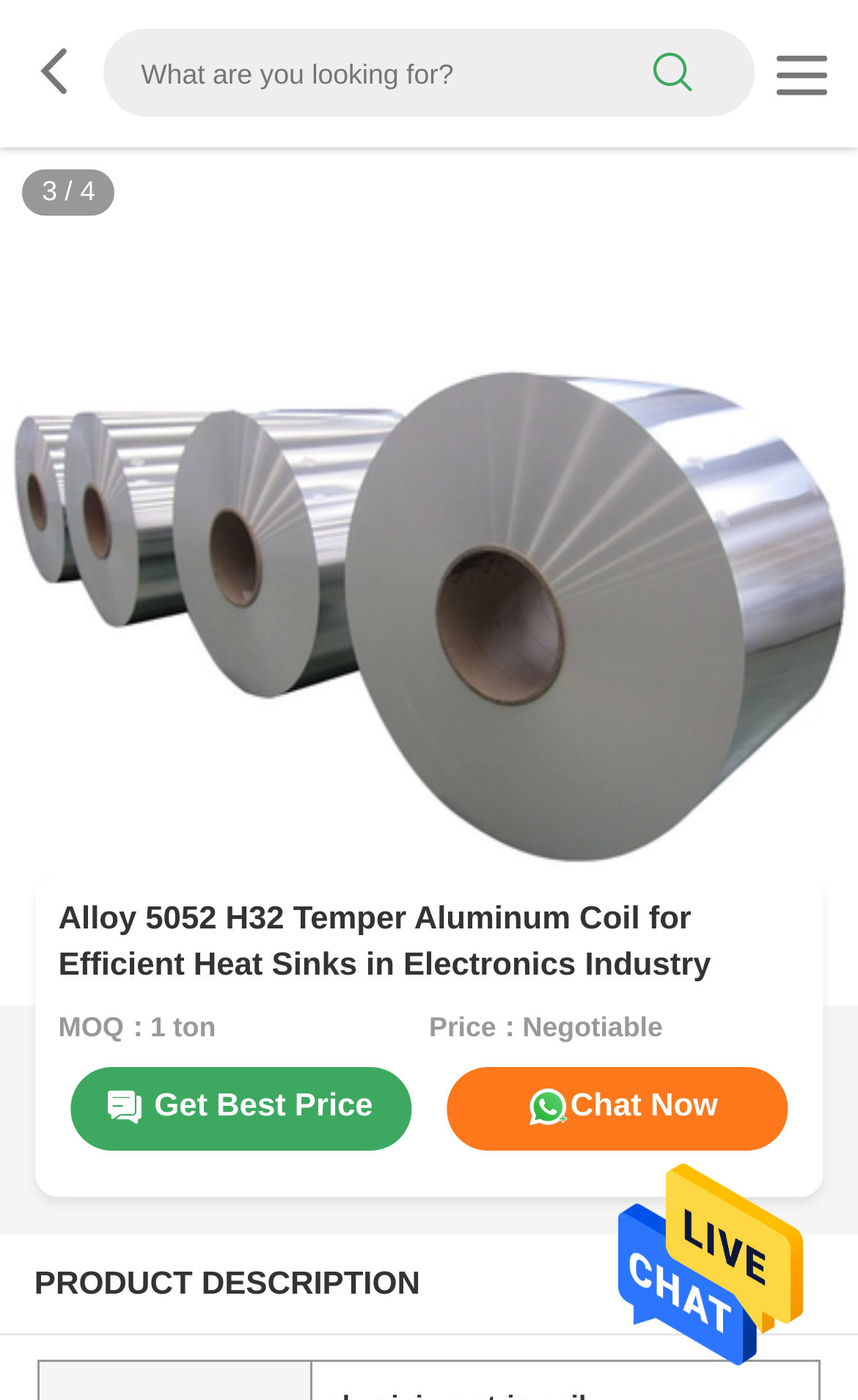Determine the bounding box coordinates of the UI element described by: "Chat Now".

[0.521, 0.763, 0.919, 0.822]